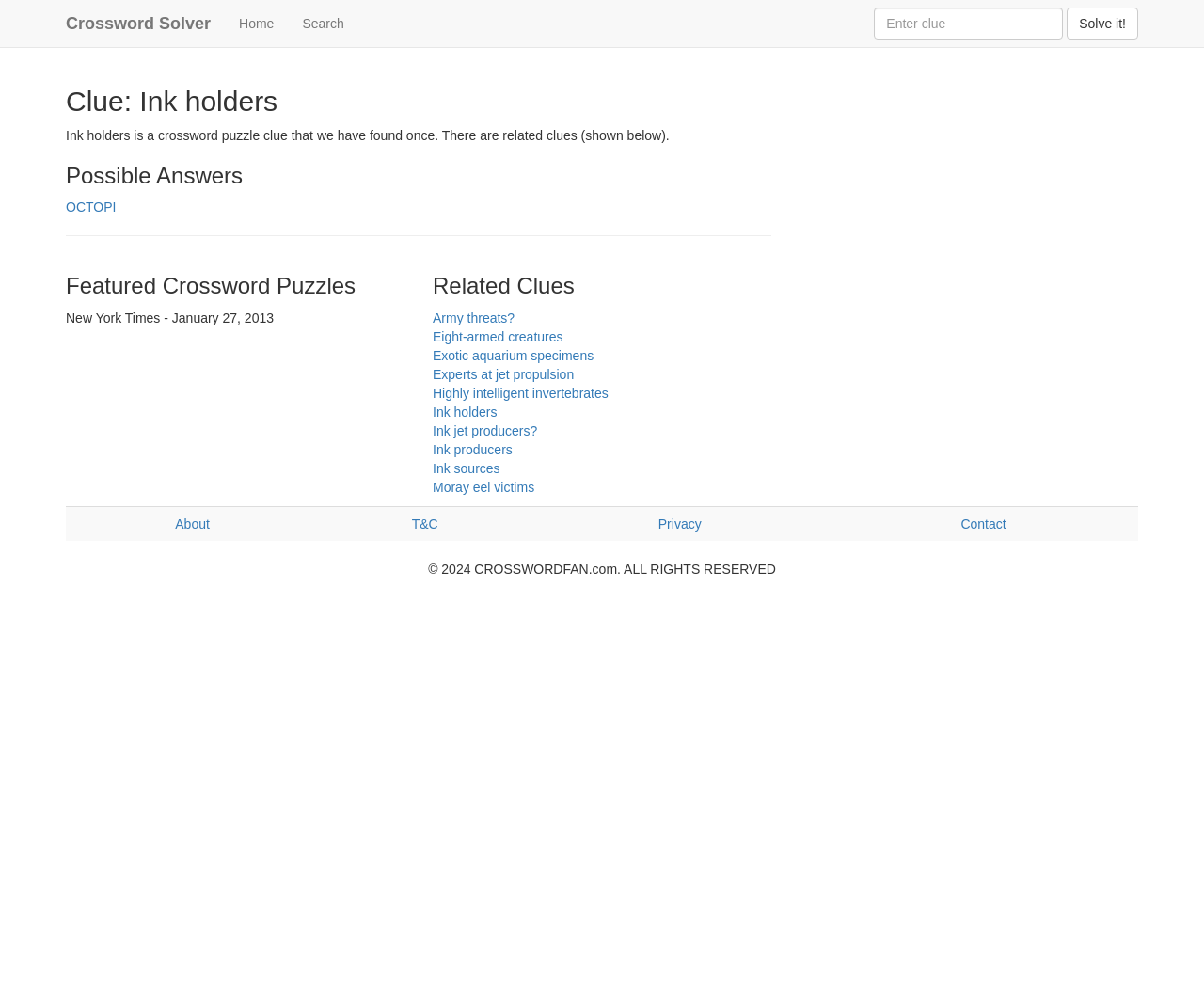Construct a comprehensive caption that outlines the webpage's structure and content.

This webpage is a crossword puzzle clue page, specifically focused on the clue "Ink holders". At the top, there are three links: "Crossword Solver", "Home", and "Search", followed by a search bar. Below the search bar, there is a heading "Clue: Ink holders" and a brief description of the clue, stating that it has been found once and has related clues.

The main content of the page is divided into three sections. The first section, "Possible Answers", contains a single link "OCTOPI". The second section, "Featured Crossword Puzzles", lists a single puzzle, "New York Times - January 27, 2013". The third section, "Related Clues", contains eight links to other crossword clues, including "Army threats?", "Eight-armed creatures", and "Ink jet producers?".

At the bottom of the page, there is a table with four grid cells, each containing a link to a different page: "About", "T&C", "Privacy", and "Contact". Finally, there is a copyright notice at the very bottom of the page, stating "© 2024 CROSSWORDFAN.com. ALL RIGHTS RESERVED".